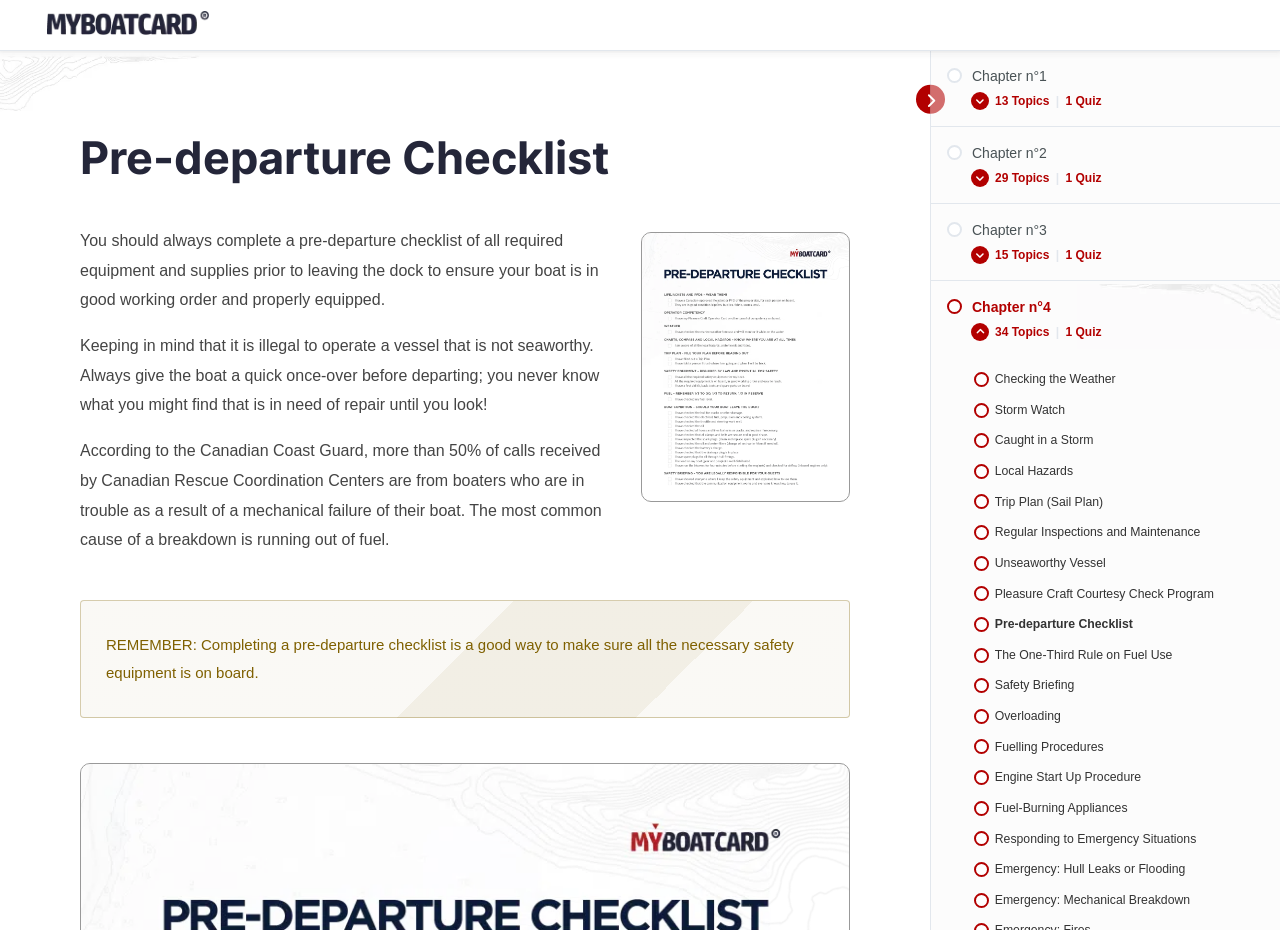Determine the bounding box of the UI component based on this description: "Sound Signals – Restricted Visibility". The bounding box coordinates should be four float values between 0 and 1, i.e., [left, top, right, bottom].

[0.745, 0.539, 0.995, 0.572]